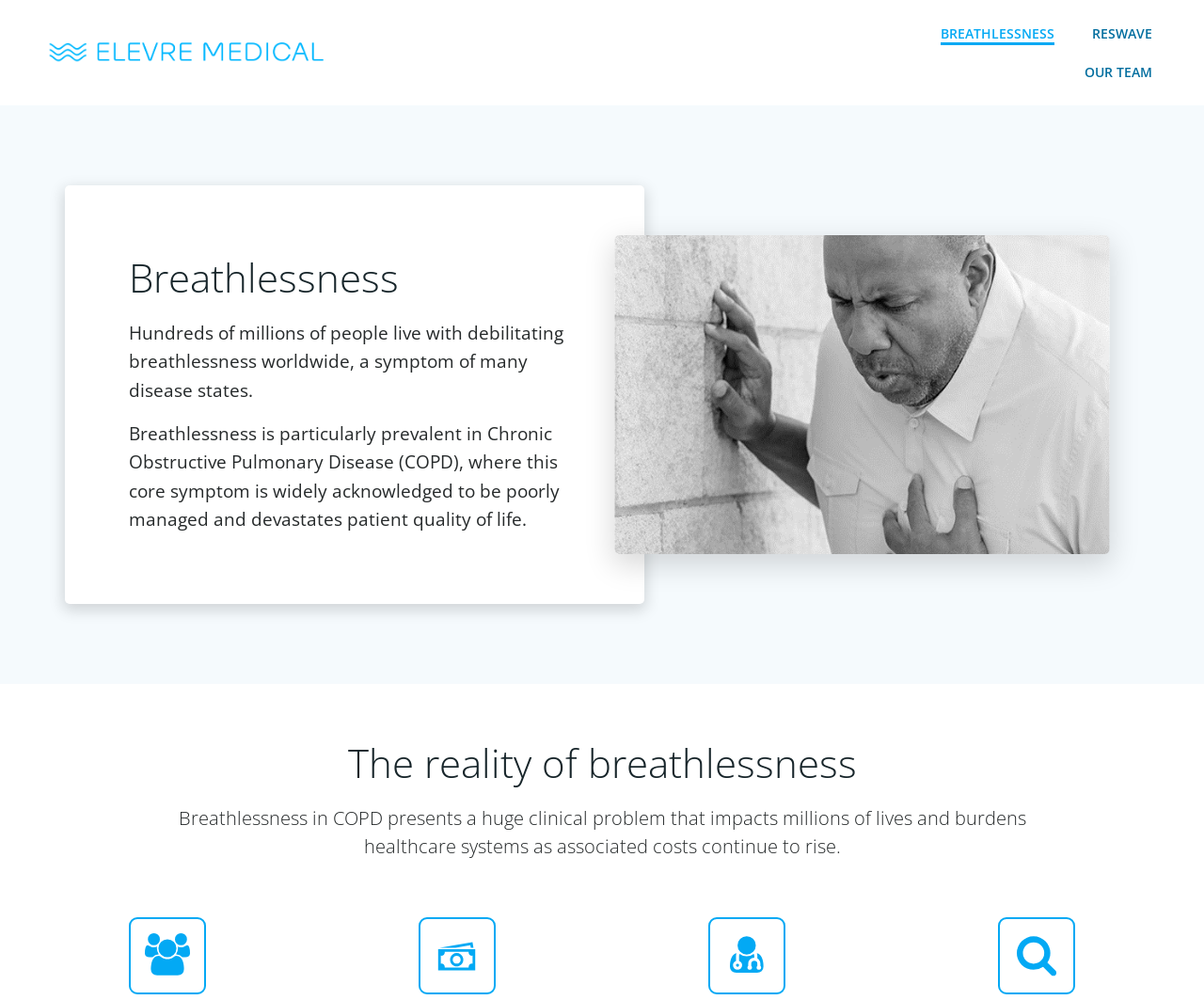Determine the bounding box coordinates for the UI element matching this description: "OUR TEAM".

[0.901, 0.062, 0.957, 0.082]